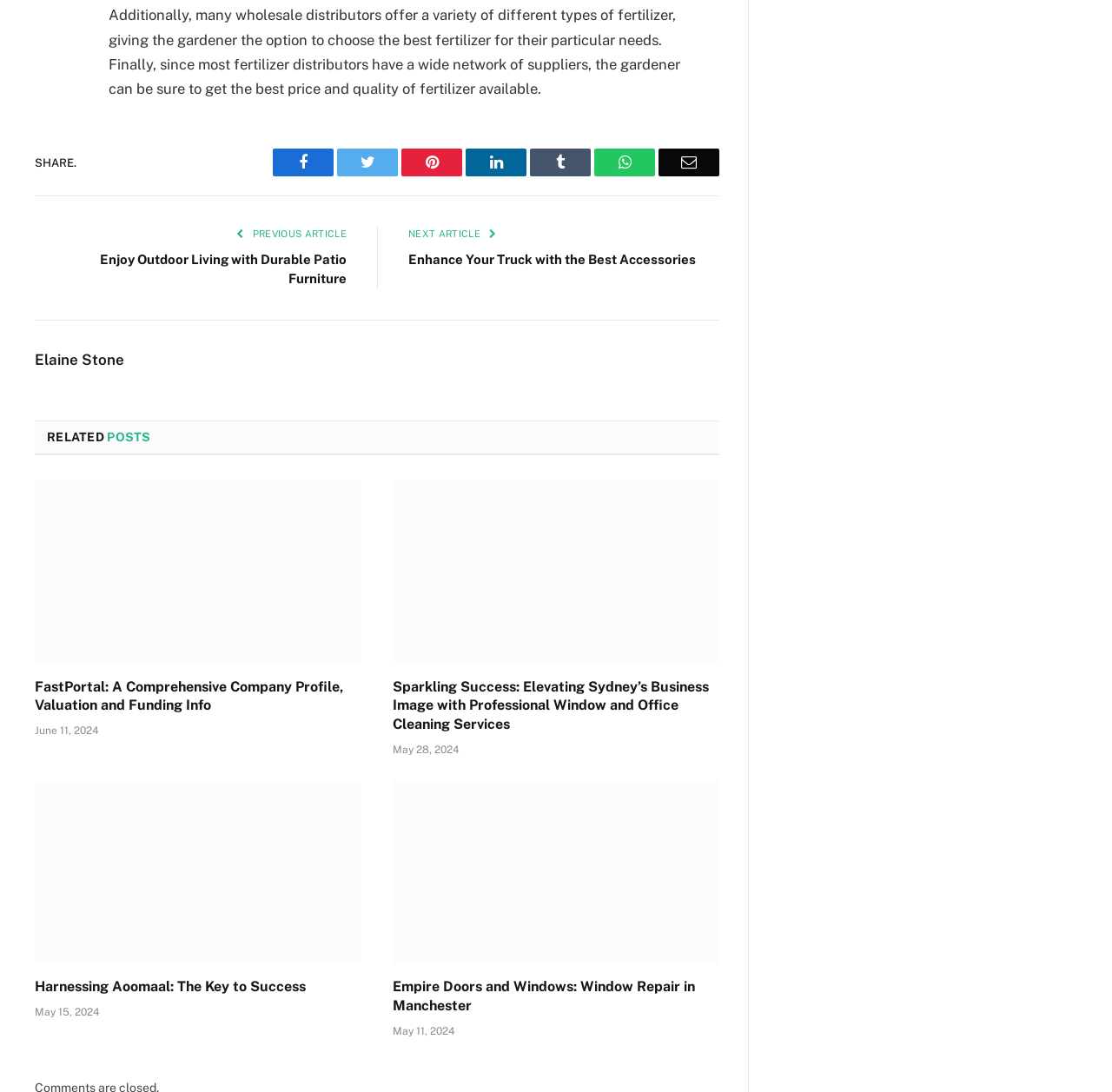Pinpoint the bounding box coordinates of the clickable area needed to execute the instruction: "Read the article 'Harnessing Aoomaal: The Key to Success'". The coordinates should be specified as four float numbers between 0 and 1, i.e., [left, top, right, bottom].

[0.031, 0.895, 0.325, 0.913]